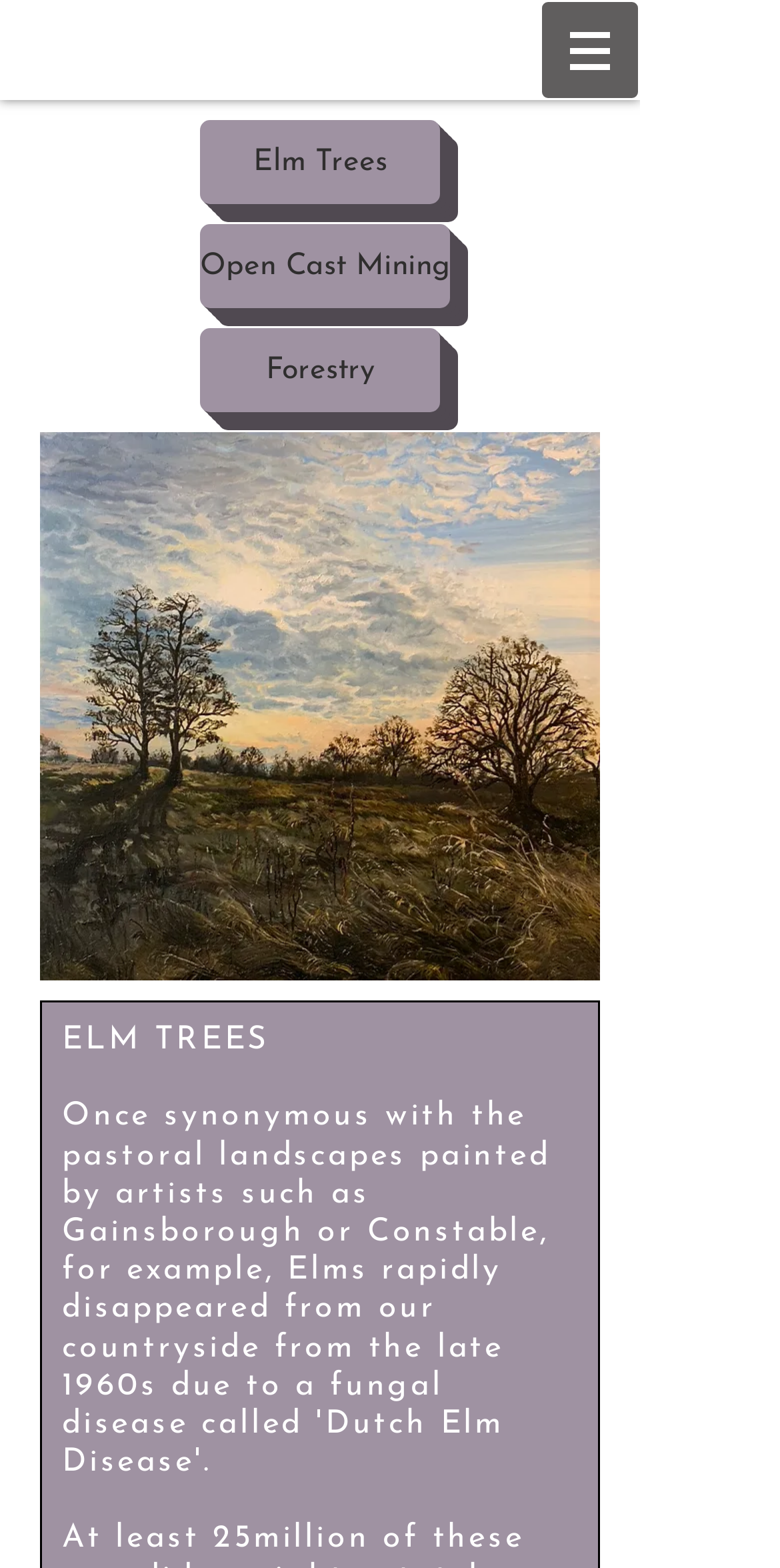Respond to the question below with a single word or phrase: How many links are in the navigation menu?

3